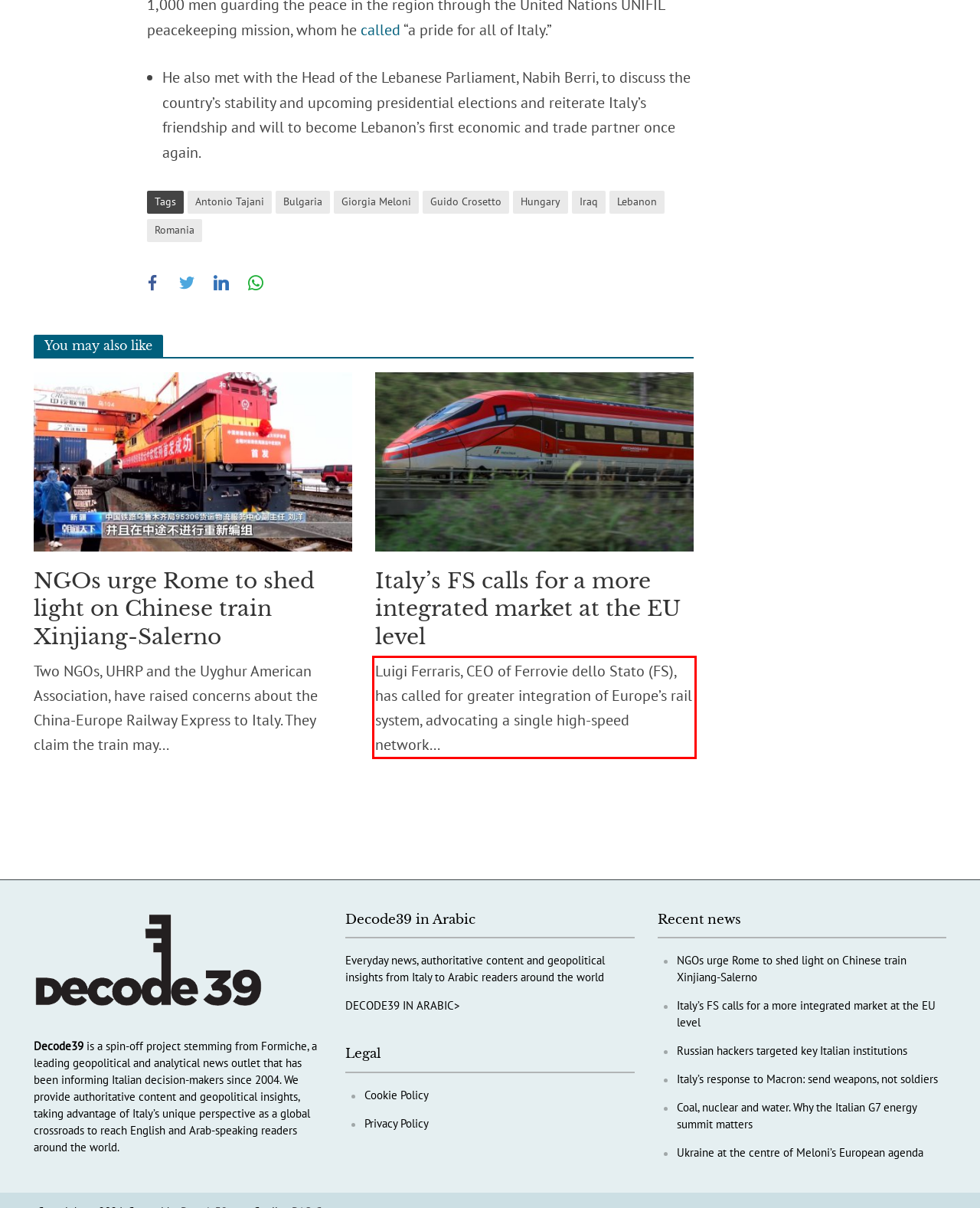Analyze the screenshot of the webpage that features a red bounding box and recognize the text content enclosed within this red bounding box.

Luigi Ferraris, CEO of Ferrovie dello Stato (FS), has called for greater integration of Europe’s rail system, advocating a single high-speed network...